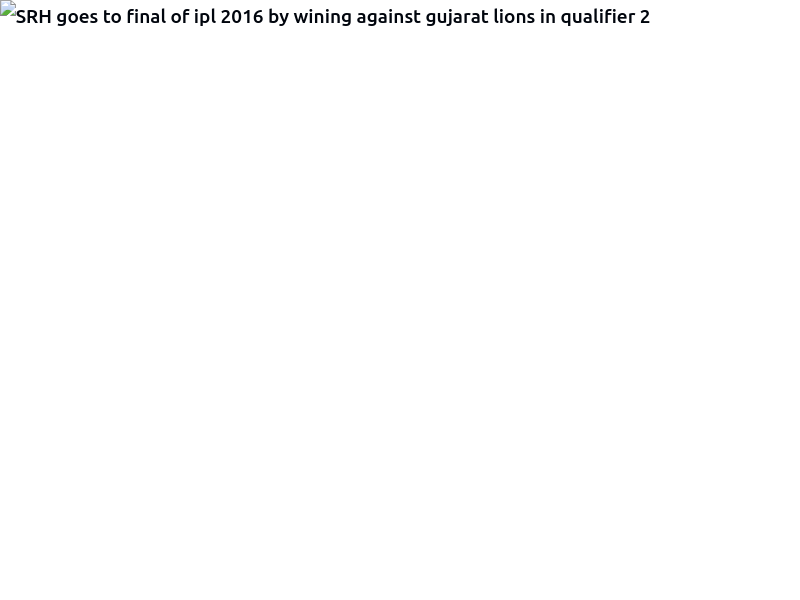Please use the details from the image to answer the following question comprehensively:
What is the name of the tournament?

The answer can be obtained by reading the caption which mentions that SRH advances to the final of the Indian Premier League (IPL) 2016, clearly stating the name of the tournament as IPL.